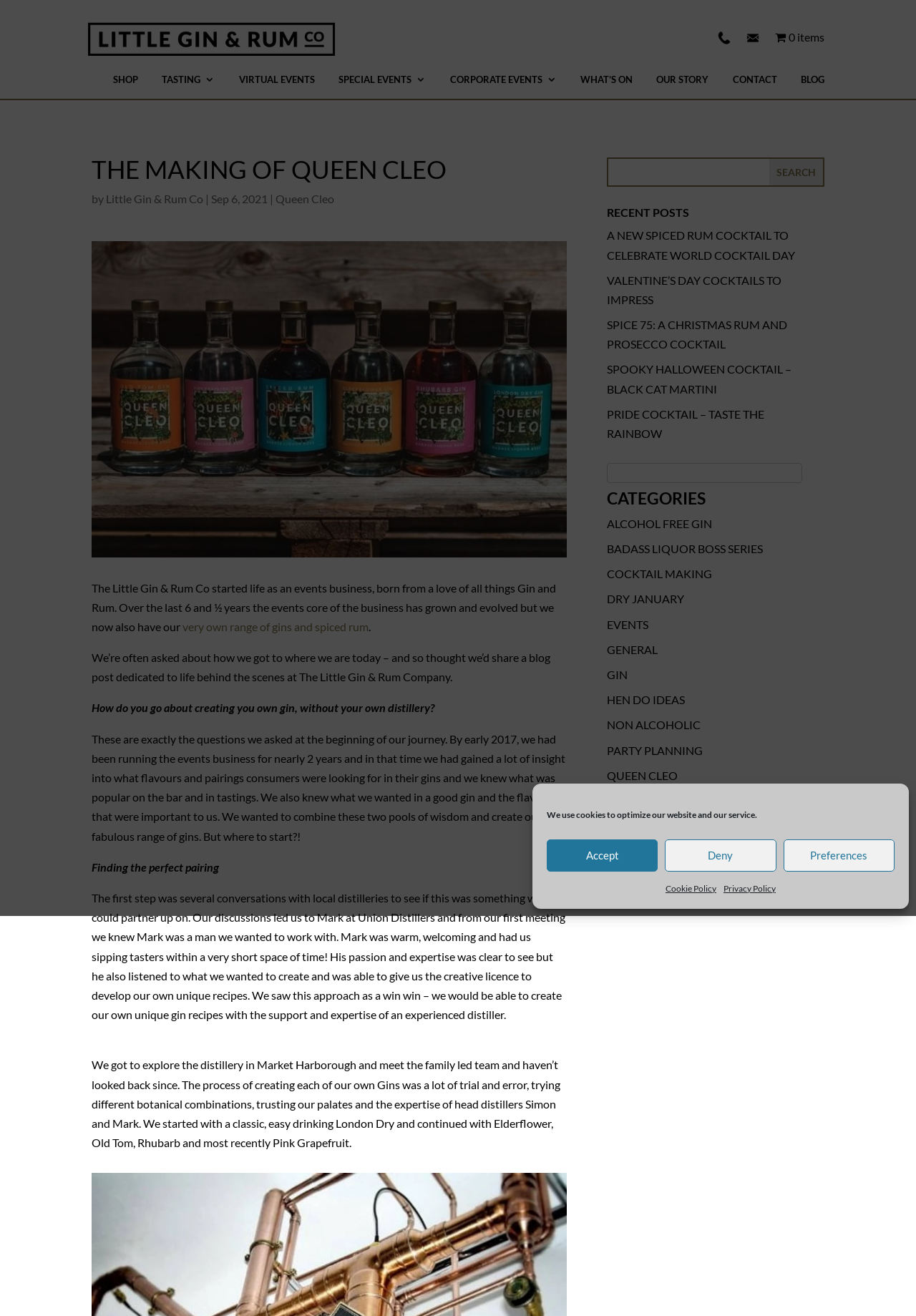Based on the description "Hen Do Ideas", find the bounding box of the specified UI element.

[0.663, 0.526, 0.748, 0.537]